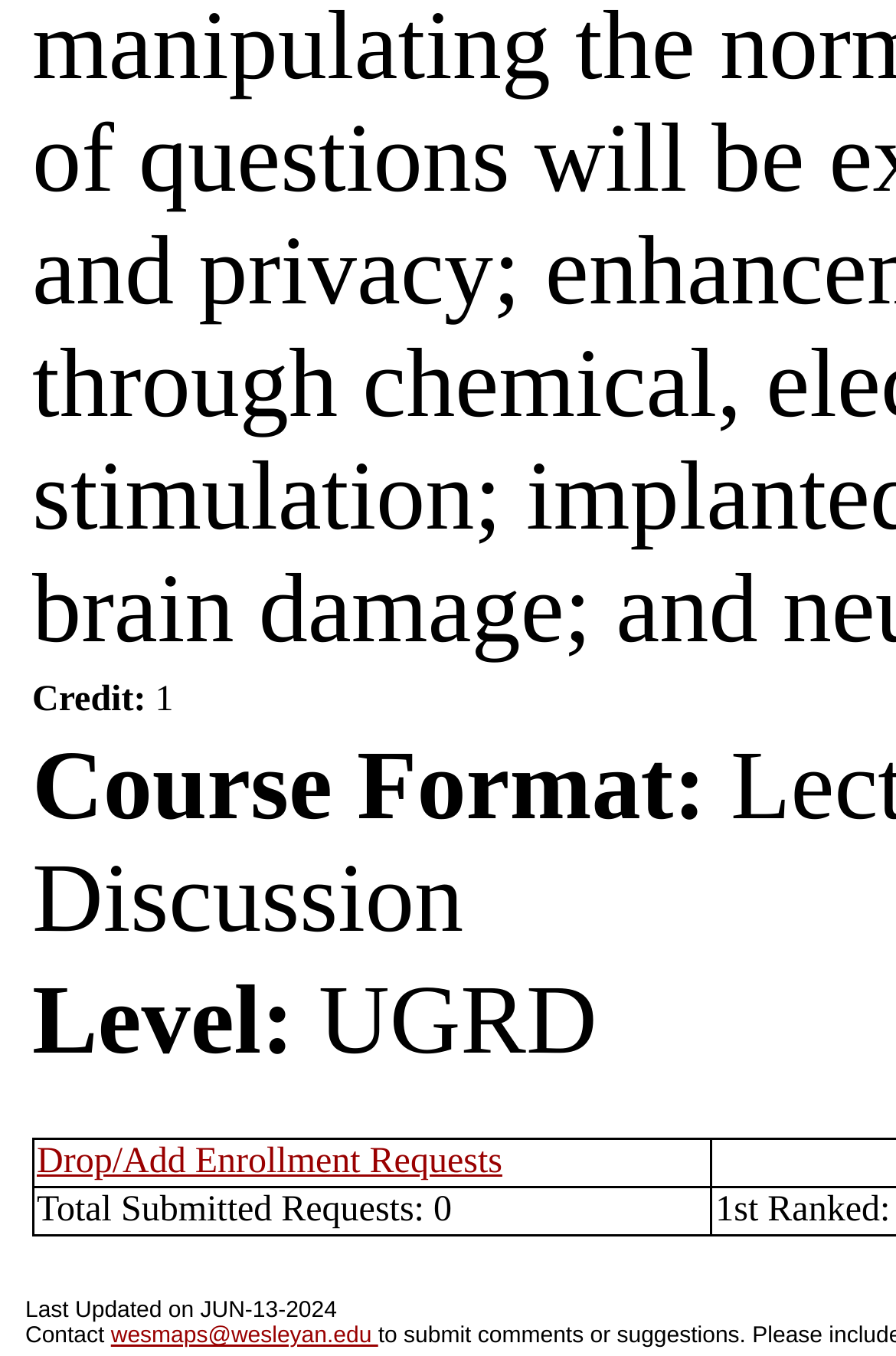Please determine the bounding box of the UI element that matches this description: wesmaps@wesleyan.edu. The coordinates should be given as (top-left x, top-left y, bottom-right x, bottom-right y), with all values between 0 and 1.

[0.124, 0.976, 0.422, 0.995]